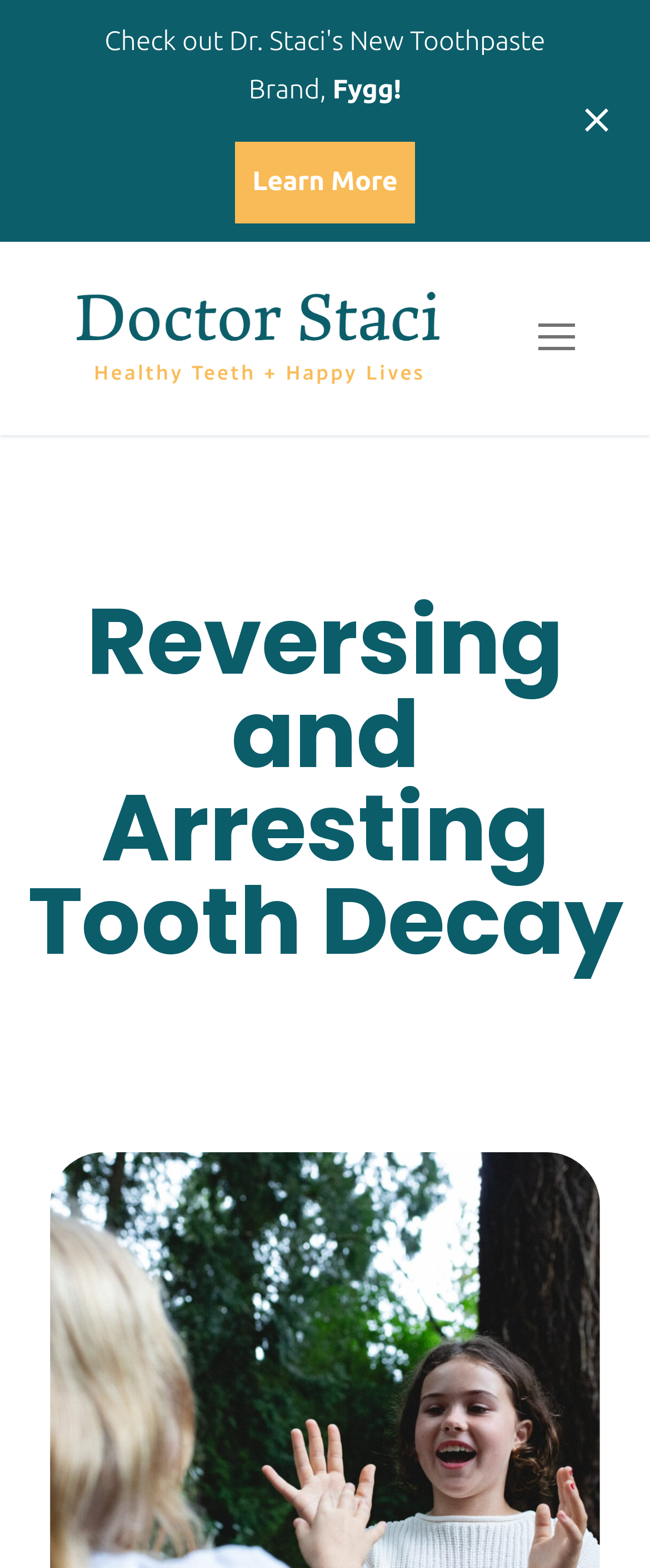By analyzing the image, answer the following question with a detailed response: What is the main topic of the webpage?

The main topic of the webpage is reversing and arresting tooth decay, which is a dental health issue. The webpage likely provides information, resources, or services related to this topic, and may offer solutions or advice on how to prevent or treat tooth decay.